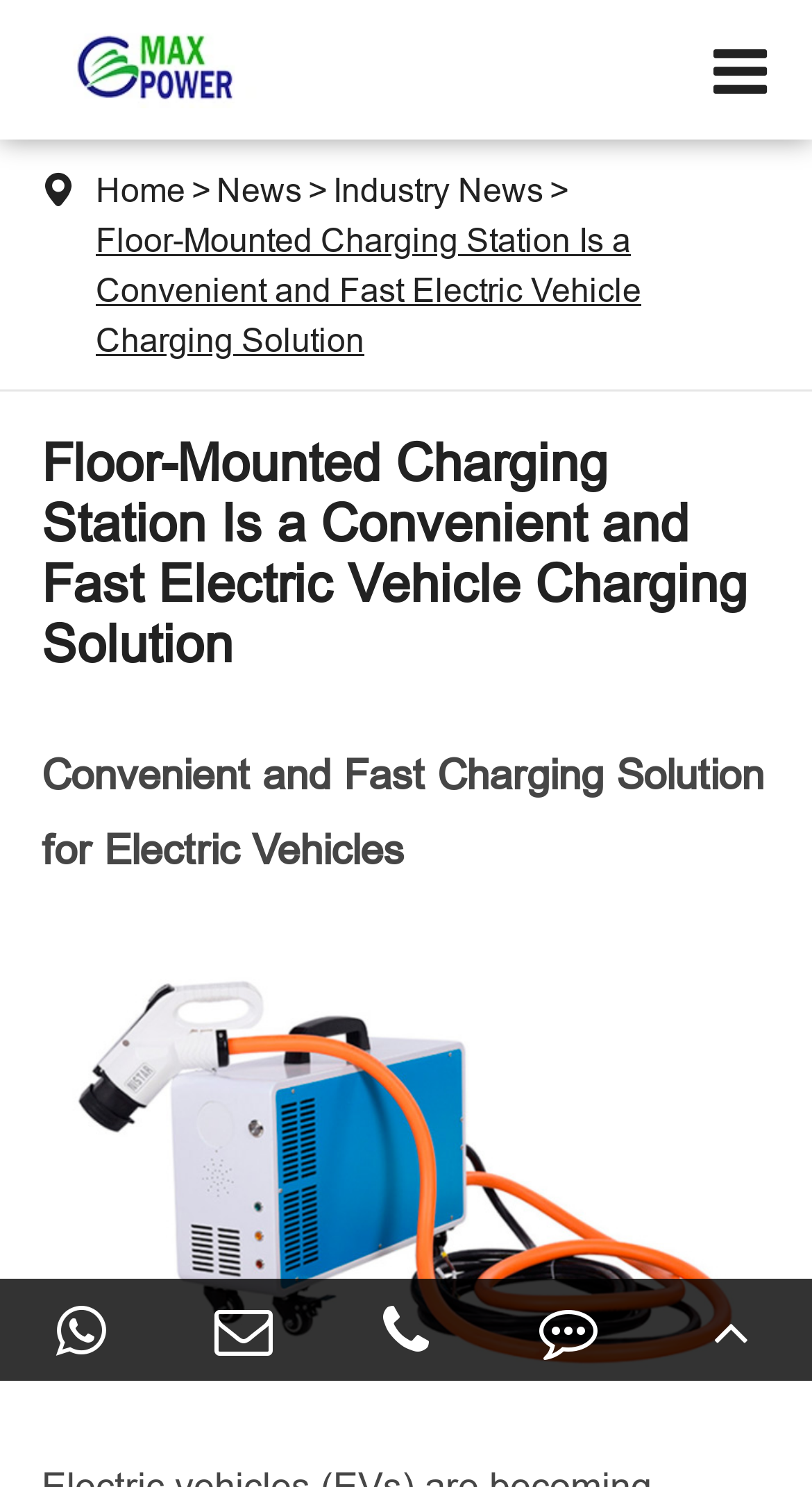How many navigation links are there?
From the screenshot, provide a brief answer in one word or phrase.

4